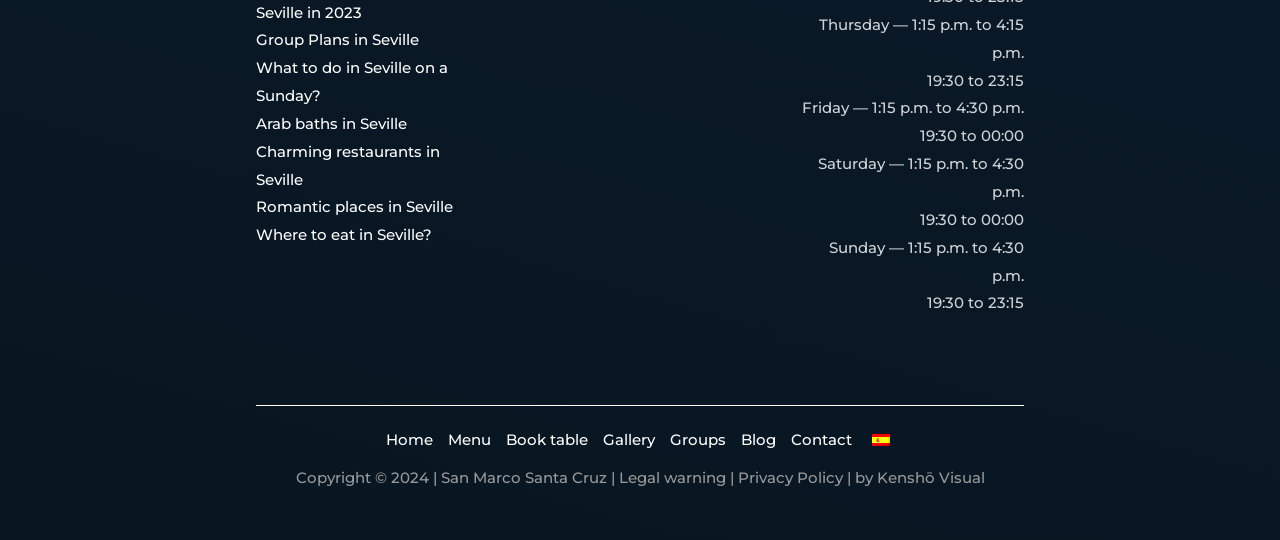What is the copyright information?
Carefully analyze the image and provide a thorough answer to the question.

The copyright information is specified in the StaticText element at the bottom of the webpage, which states 'Copyright 2024 | San Marco Santa Cruz |', indicating that the webpage is copyrighted by San Marco Santa Cruz in 2024.